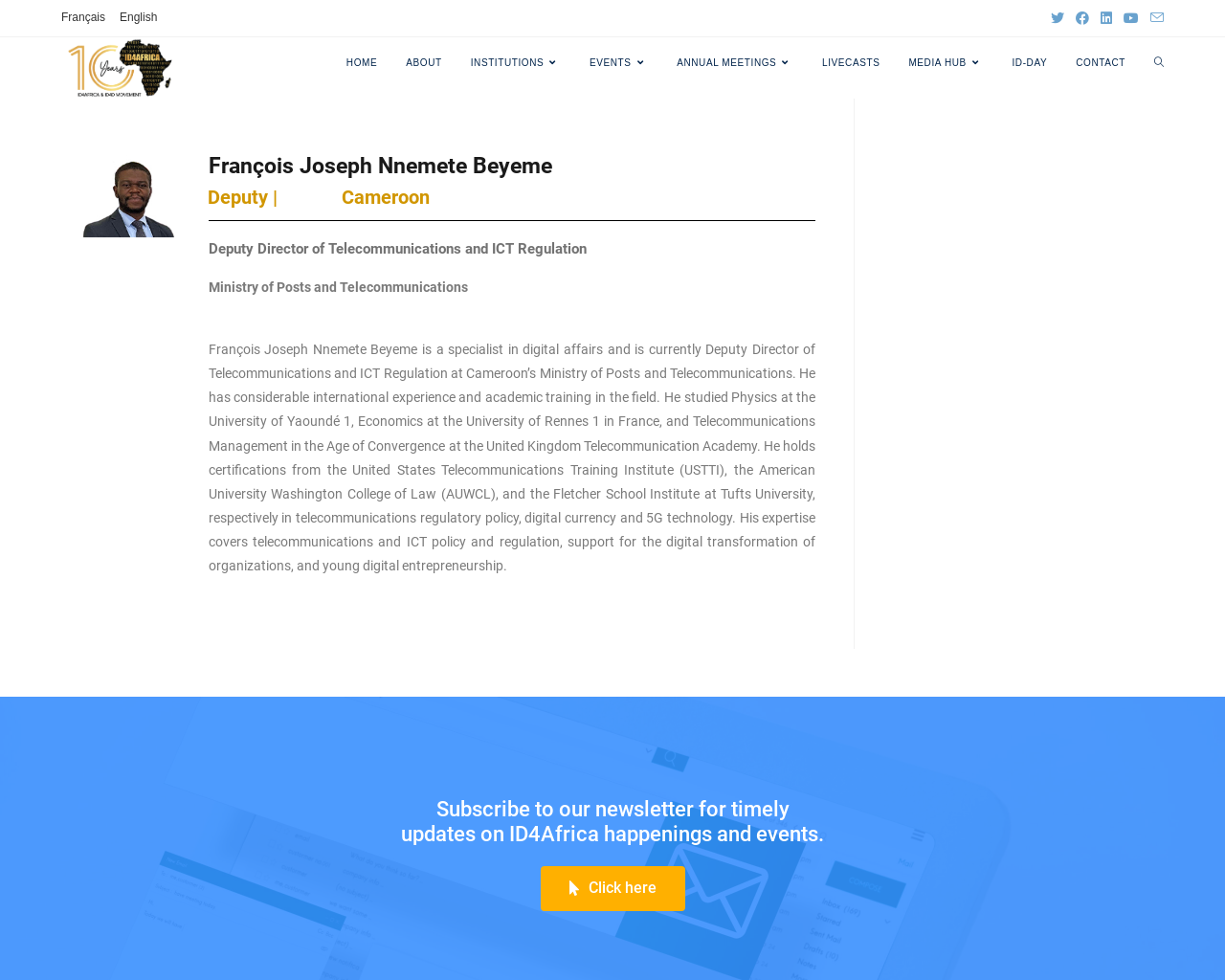Please identify the coordinates of the bounding box for the clickable region that will accomplish this instruction: "Go to ABOUT page".

[0.32, 0.038, 0.372, 0.089]